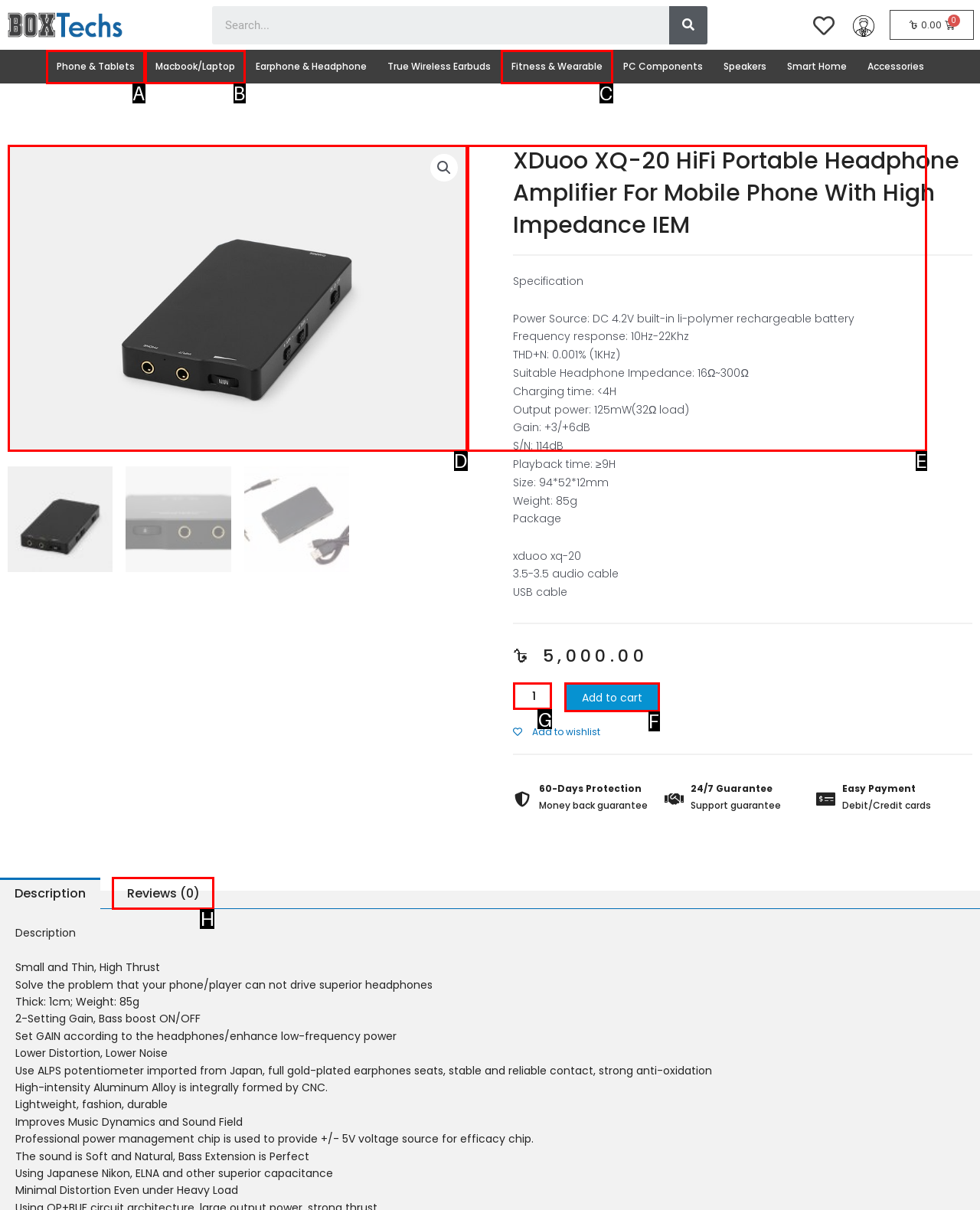Identify the correct UI element to click on to achieve the following task: Add to cart Respond with the corresponding letter from the given choices.

F